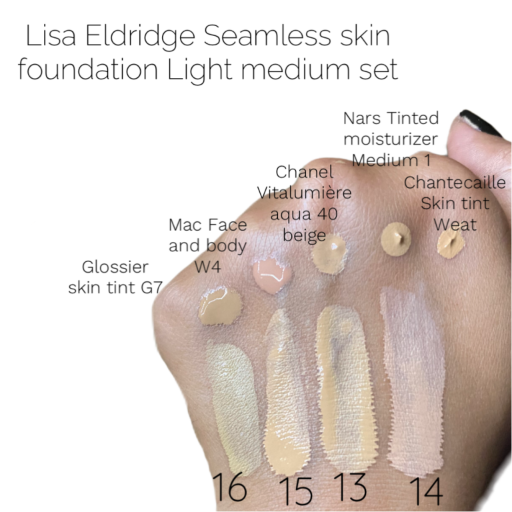What is the purpose of the swatches?
Answer the question with a single word or phrase, referring to the image.

To find perfect match